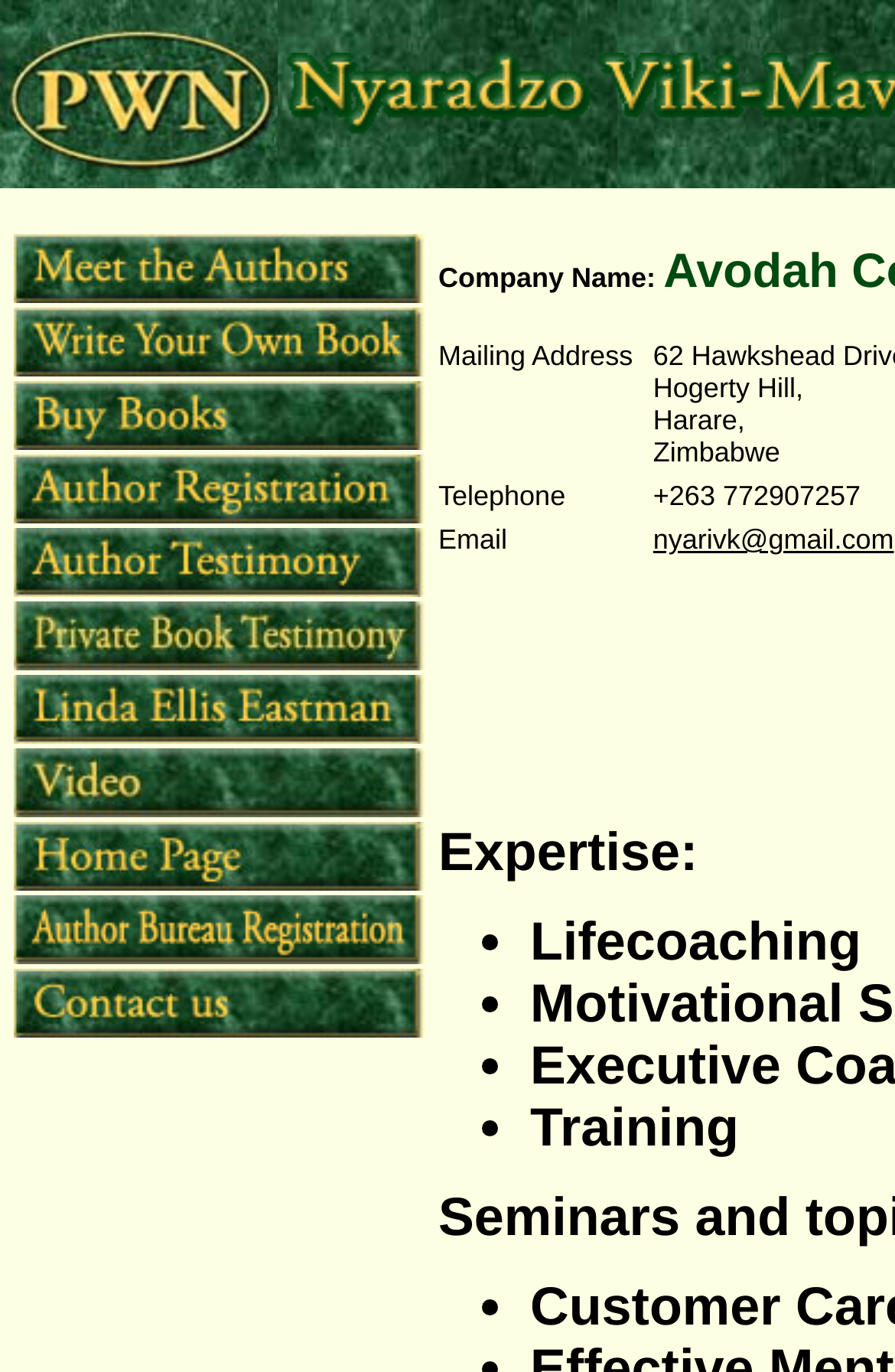Identify the bounding box for the element characterized by the following description: "alt="Meet the Authors" name="authors"".

[0.0, 0.204, 0.49, 0.228]